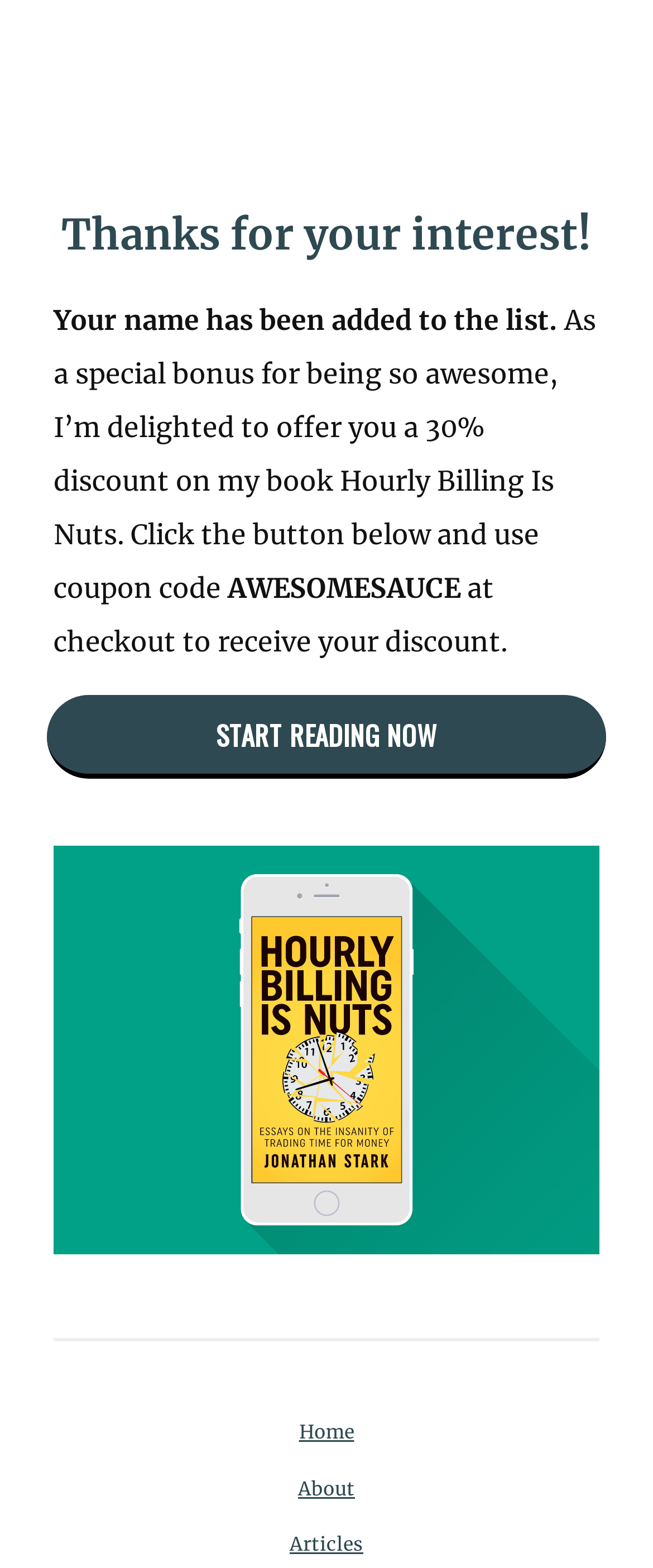Explain in detail what is displayed on the webpage.

The webpage is about Jonathan Stark, an expert who teaches others how to make more and work less without hiring. 

At the top of the page, there is a heading that reads "Thanks for your interest!" followed by a paragraph of text that informs the user that their name has been added to a list. 

Below this, there is a special offer for a 30% discount on Jonathan Stark's book "Hourly Billing Is Nuts". The offer includes a coupon code "AWESOMESAUCE" that can be used at checkout. 

To the right of the offer text, there is a call-to-action button labeled "START READING NOW". 

Further down, there is an image of the book cover "Hourly Billing Is Nuts". 

At the bottom of the page, there are two navigation links, "Home" and "About", positioned side by side.